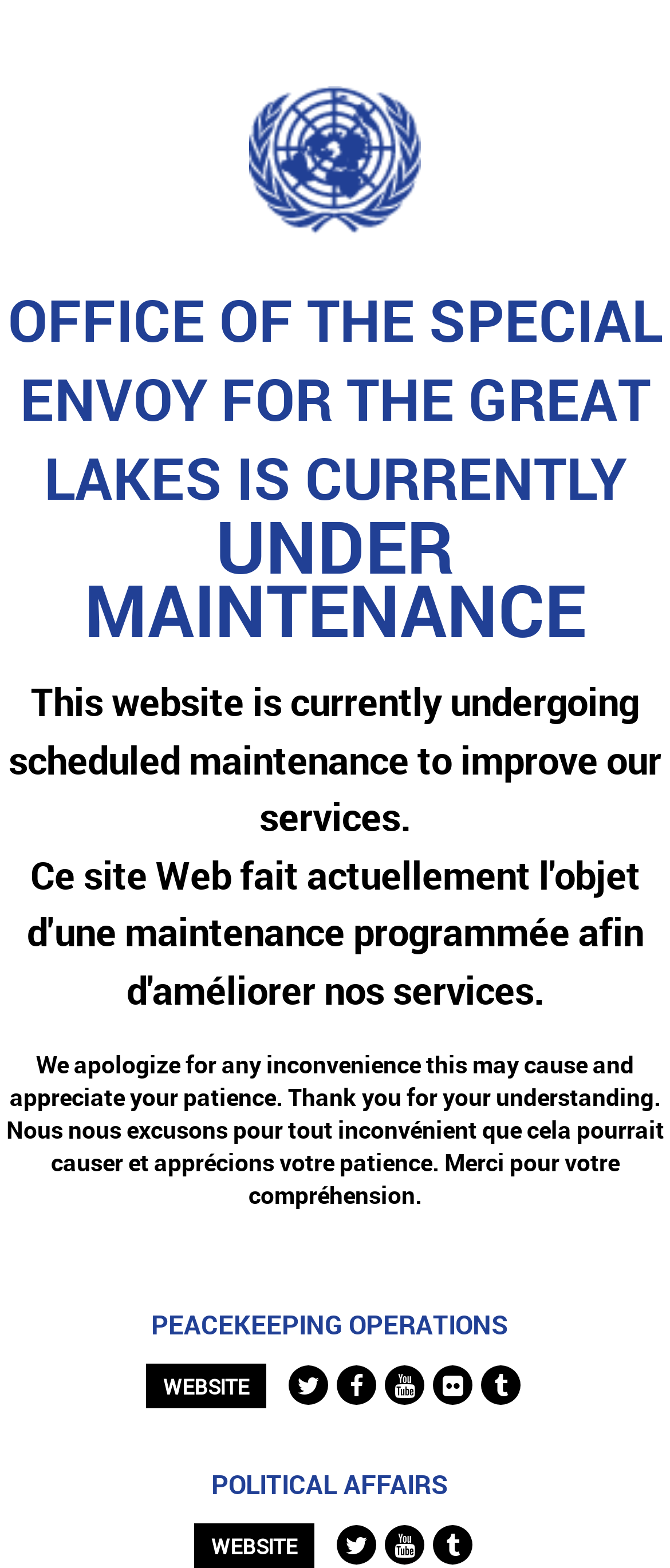From the element description: "website", extract the bounding box coordinates of the UI element. The coordinates should be expressed as four float numbers between 0 and 1, in the order [left, top, right, bottom].

[0.218, 0.87, 0.397, 0.899]